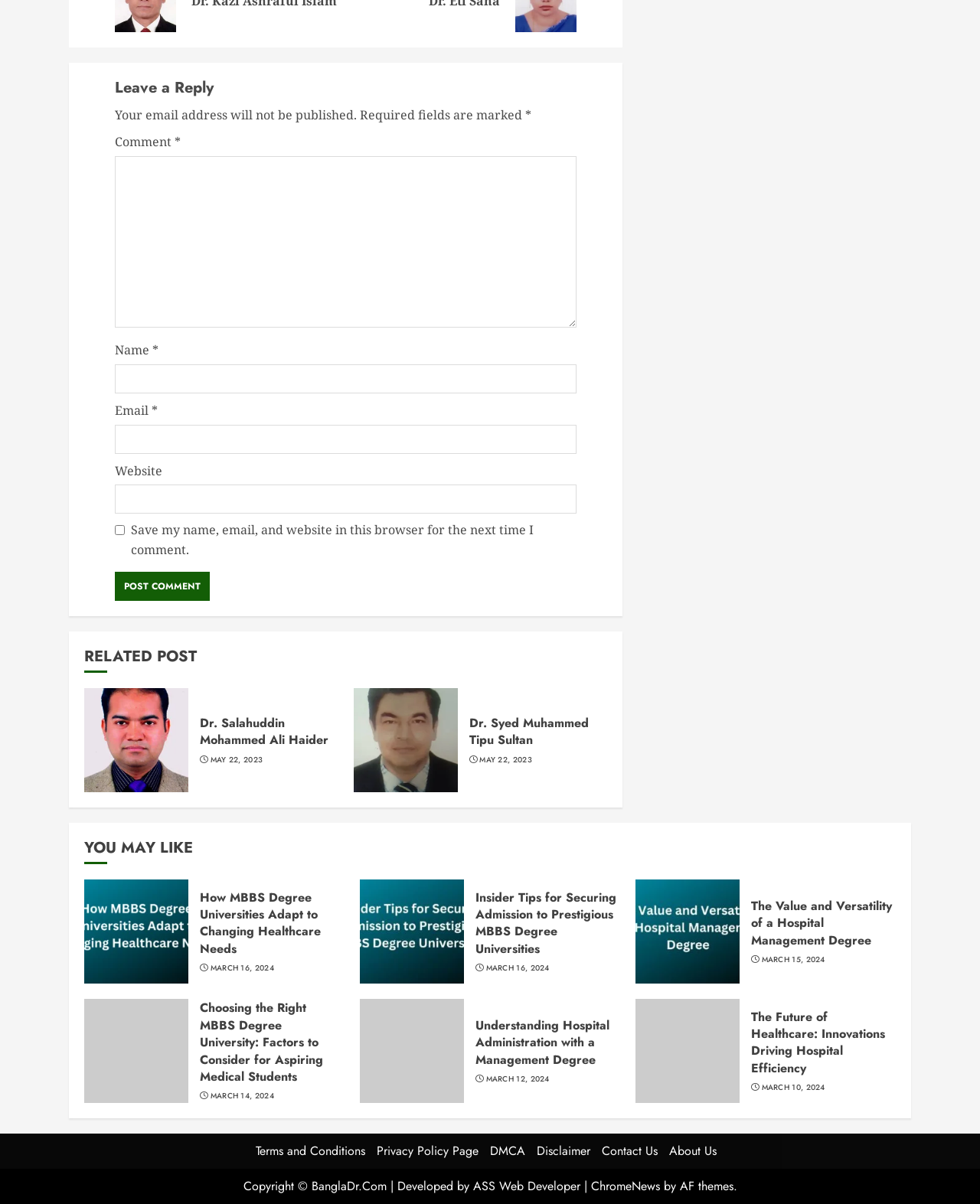Please respond to the question with a concise word or phrase:
What type of links are available at the bottom of the page?

Terms and Conditions, etc.